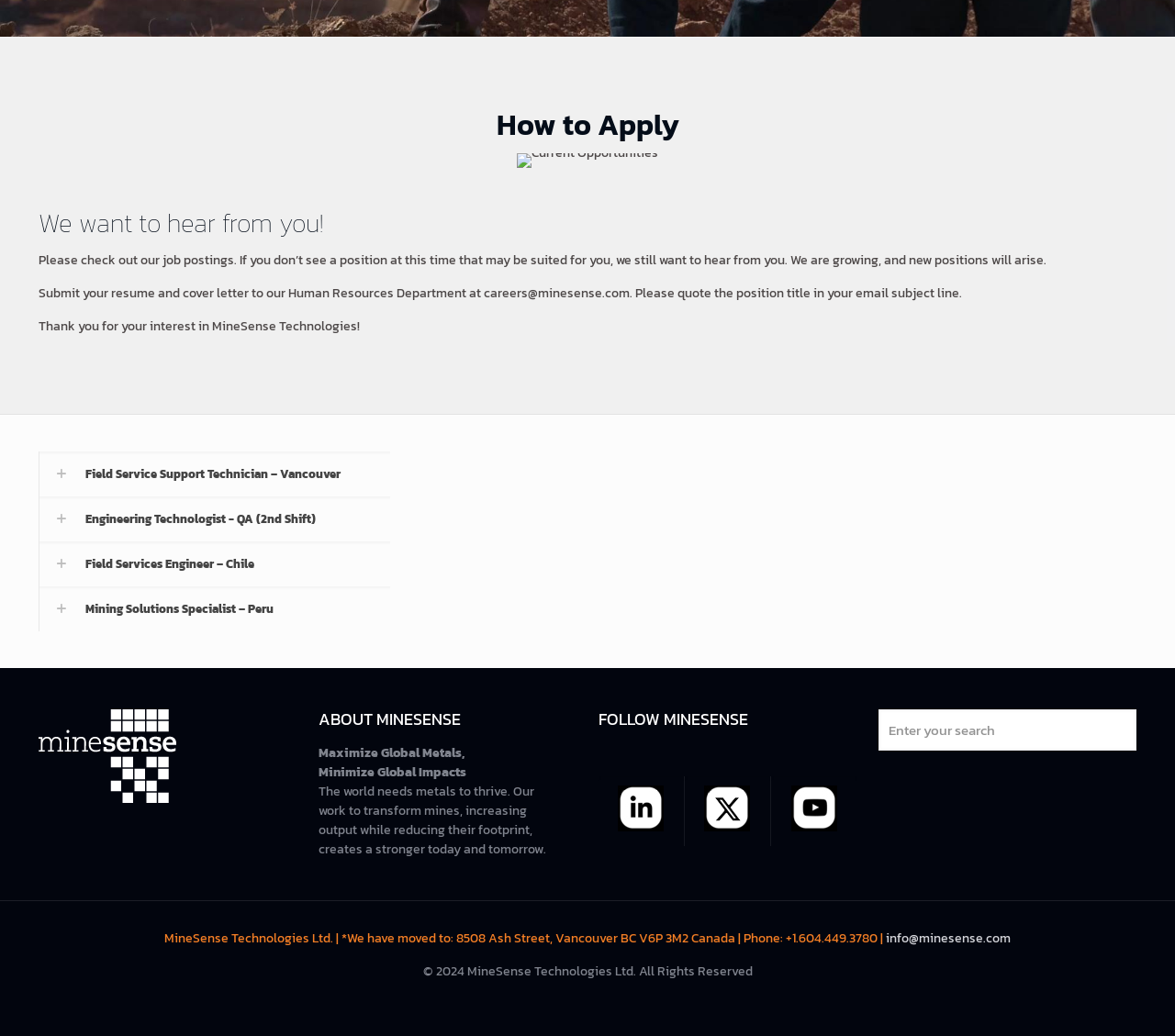Identify the bounding box for the element characterized by the following description: "info@minesense.com".

[0.754, 0.896, 0.86, 0.915]